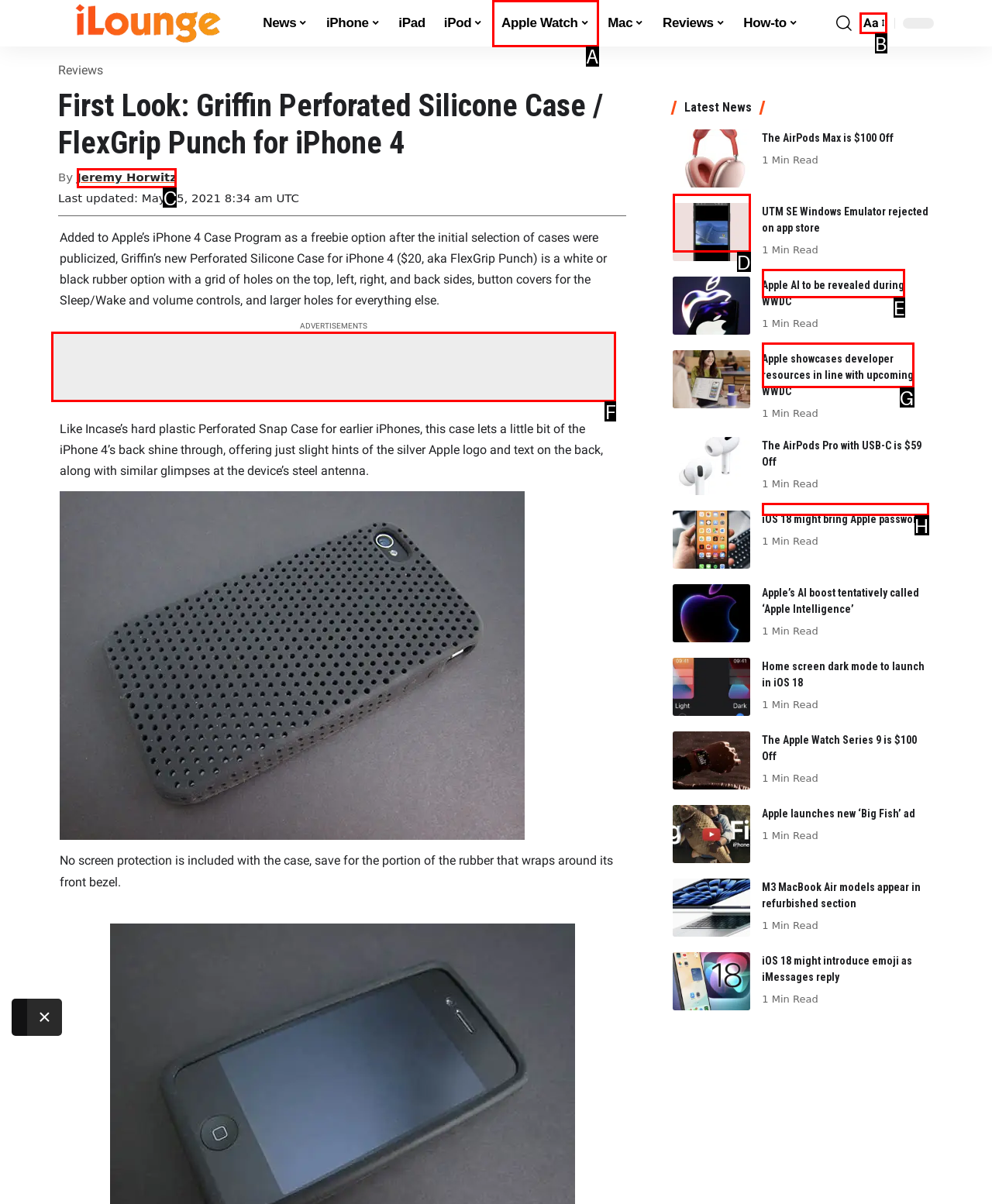Select the letter that corresponds to this element description: aria-label="Advertisement" name="aswift_1" title="Advertisement"
Answer with the letter of the correct option directly.

F